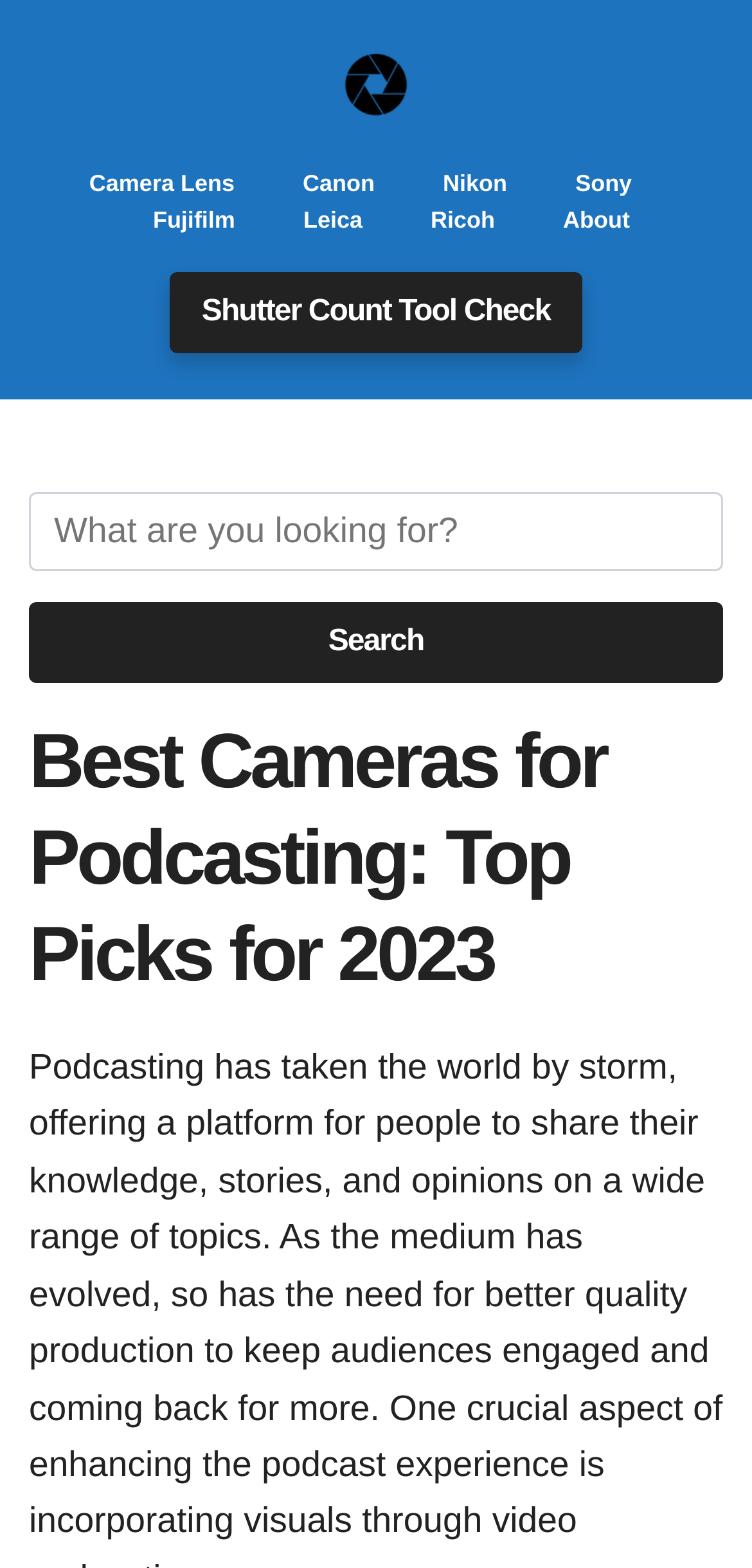Please find the bounding box coordinates of the element's region to be clicked to carry out this instruction: "Read about the best cameras for podcasting".

[0.038, 0.455, 0.962, 0.639]